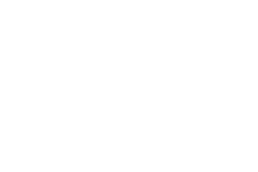What can cause corrosion in the cooling system?
From the details in the image, answer the question comprehensively.

The caption highlights the importance of inspecting the cooling system to prevent overheating and regular flushing with fresh water to eliminate buildup of salt and debris that can cause corrosion. This implies that salt and debris buildup is a potential cause of corrosion in the cooling system.